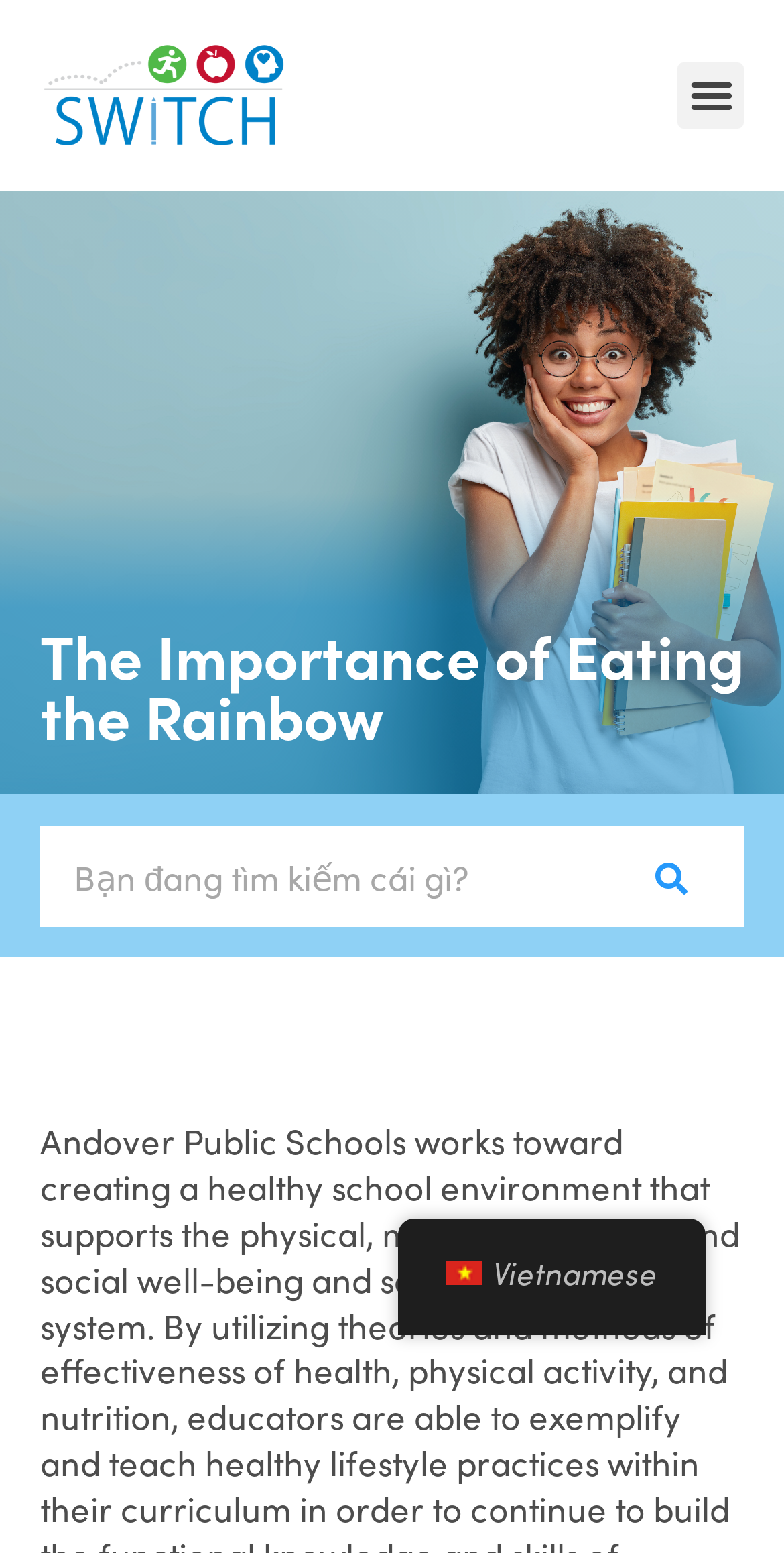Provide a single word or phrase answer to the question: 
What is the focus of the webpage?

School wellness